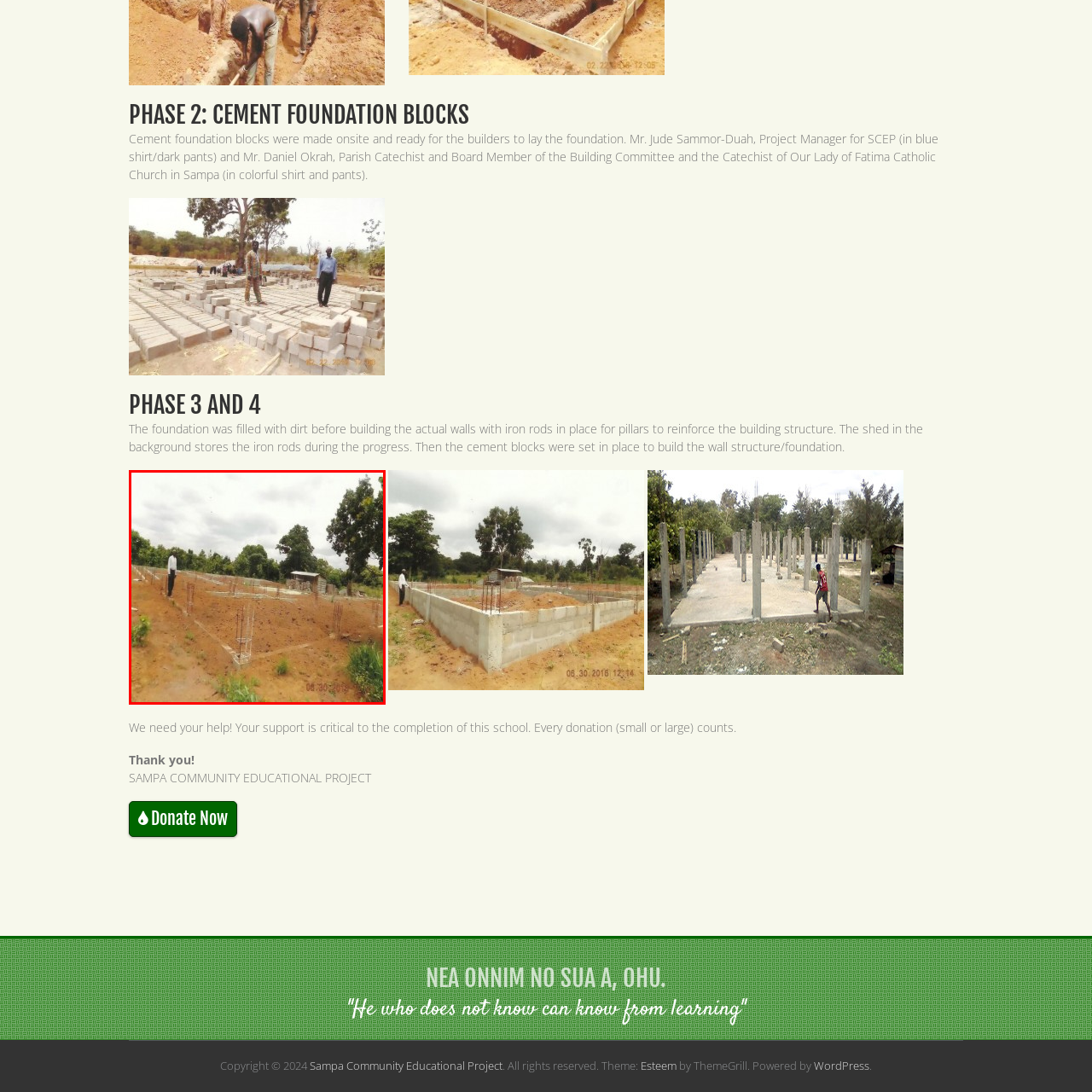Please review the portion of the image contained within the red boundary and provide a detailed answer to the subsequent question, referencing the image: What is stored in the shed in the background?

The shed in the background is storing iron rods that are used during the construction process, which is evident from the context of the image depicting a construction site.